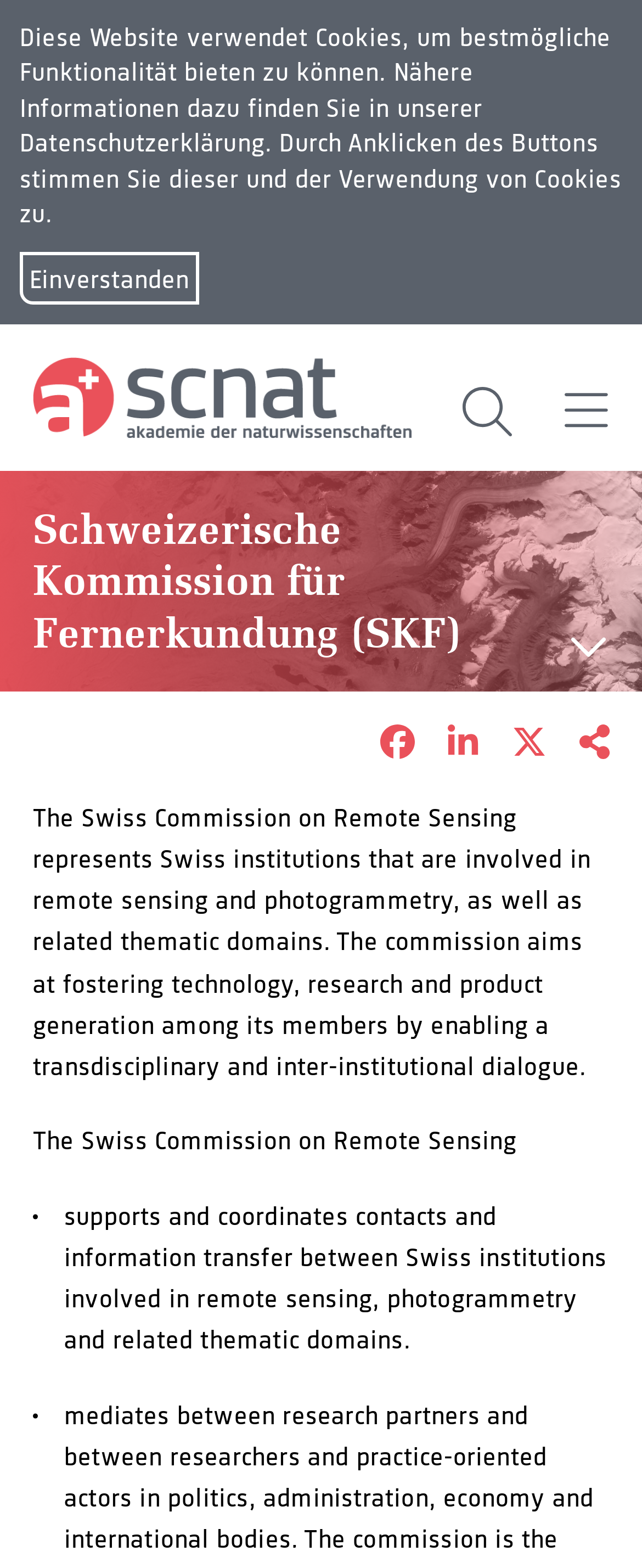Please answer the following query using a single word or phrase: 
What is the purpose of the Swiss Commission on Remote Sensing?

Fostering technology and research